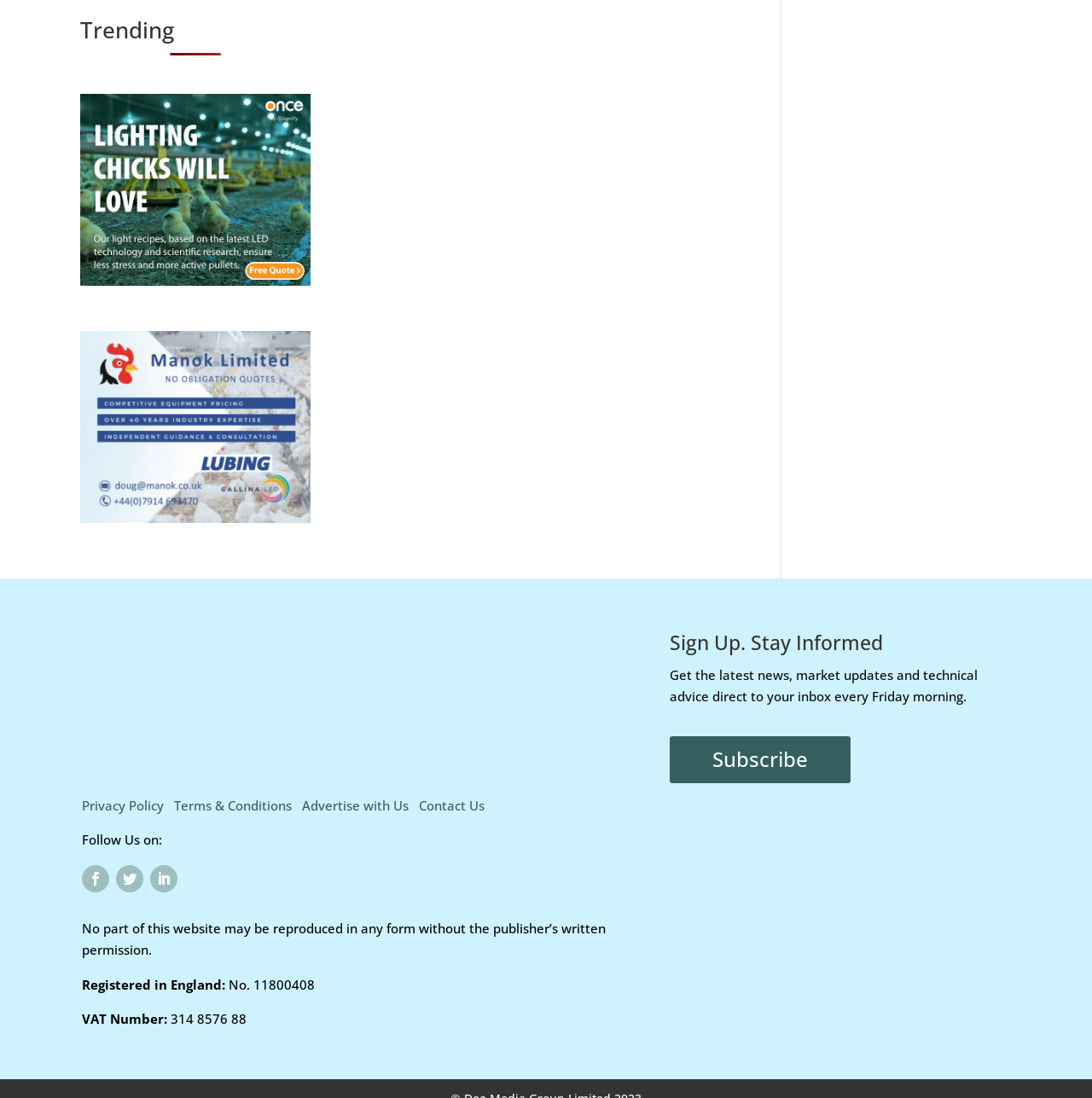Select the bounding box coordinates of the element I need to click to carry out the following instruction: "Read the 'Terms & Conditions'".

[0.159, 0.725, 0.267, 0.741]